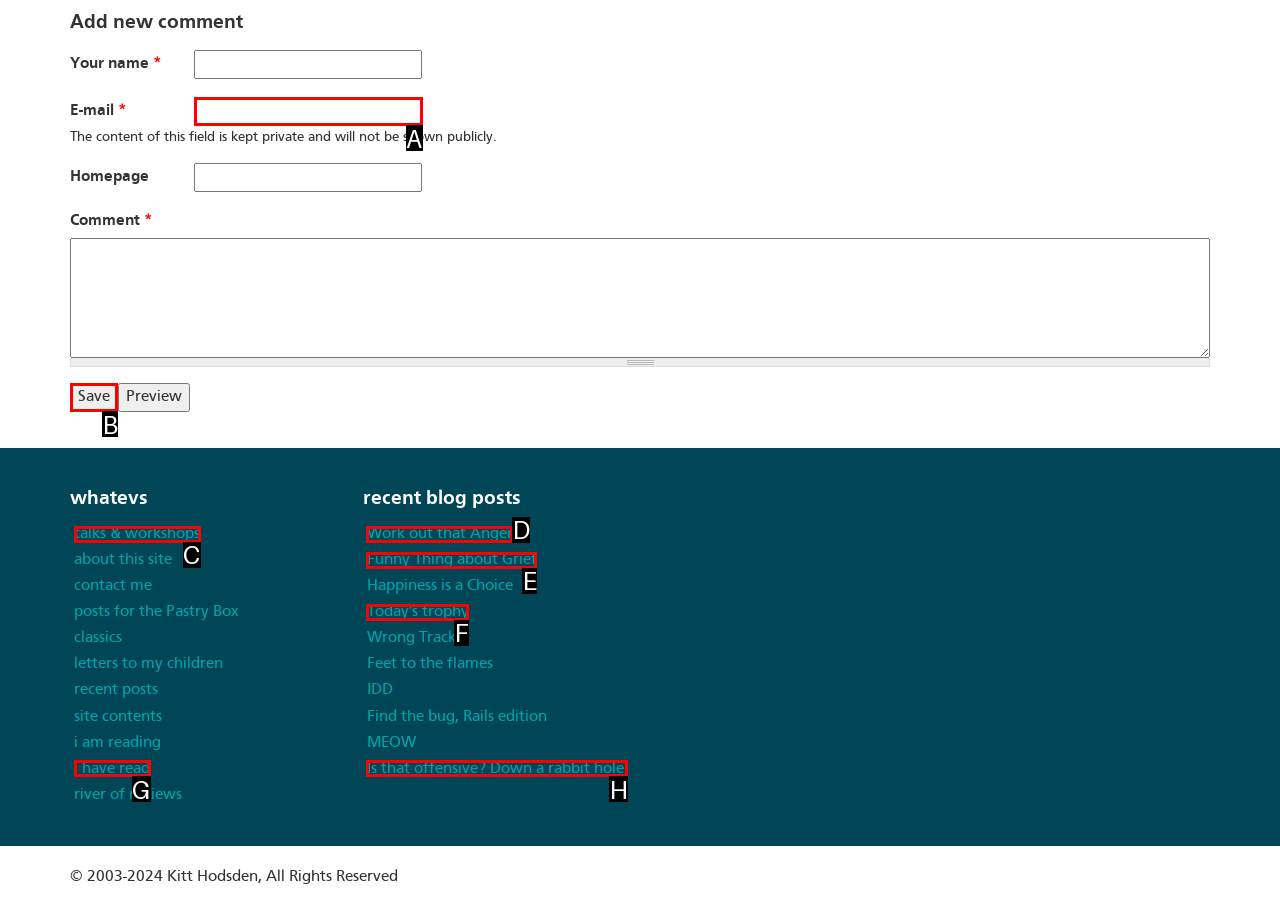Specify which HTML element I should click to complete this instruction: Click the Save button Answer with the letter of the relevant option.

B